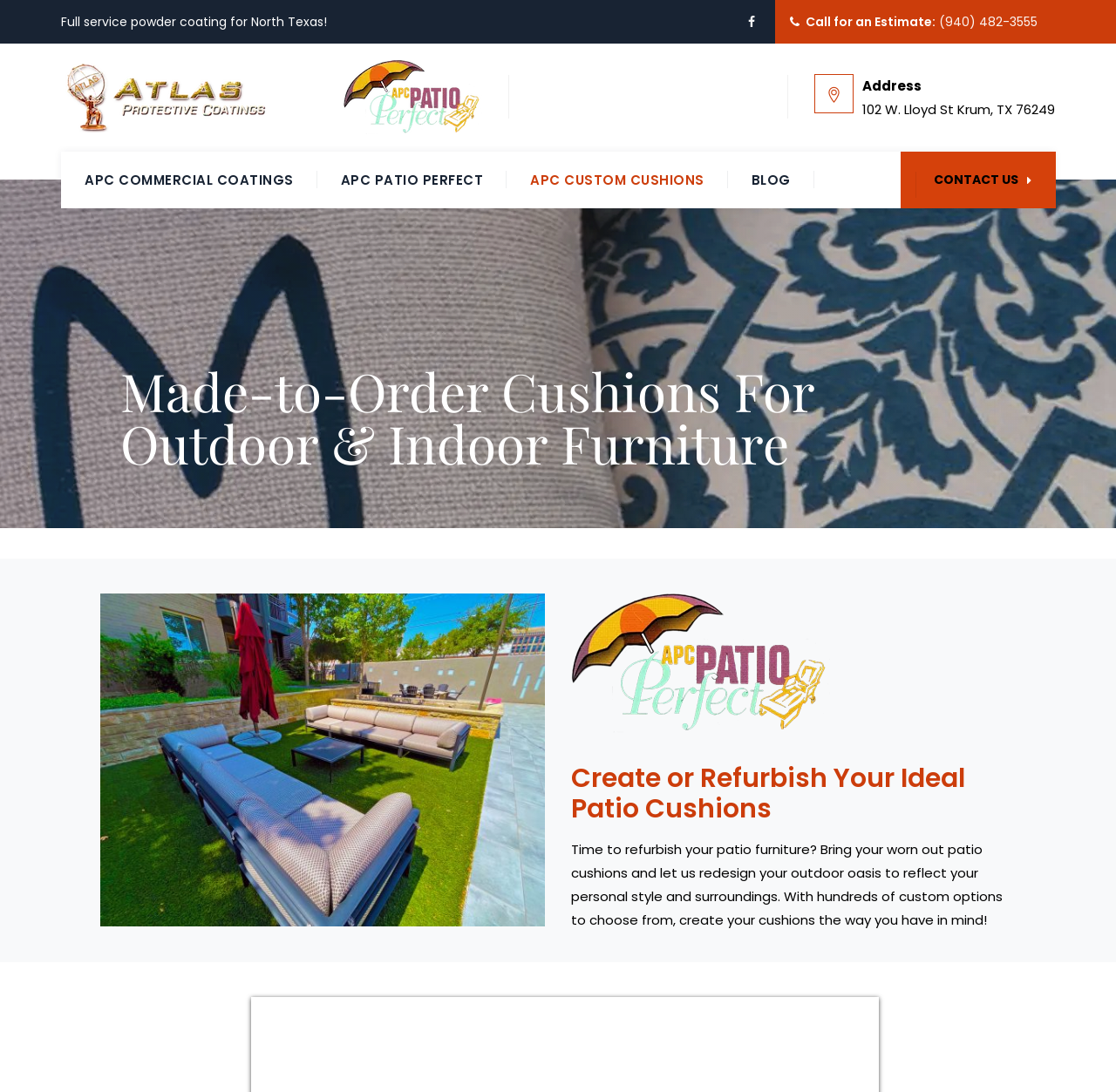Bounding box coordinates are given in the format (top-left x, top-left y, bottom-right x, bottom-right y). All values should be floating point numbers between 0 and 1. Provide the bounding box coordinate for the UI element described as: (940) 482-3555

[0.841, 0.012, 0.93, 0.028]